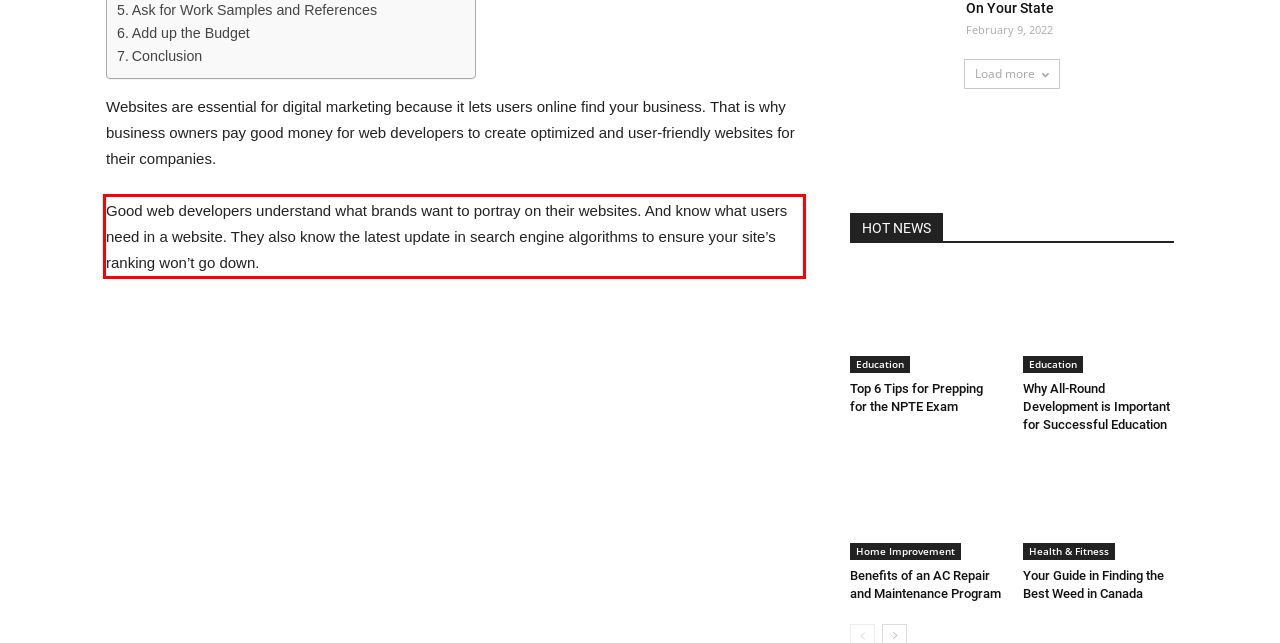From the screenshot of the webpage, locate the red bounding box and extract the text contained within that area.

Good web developers understand what brands want to portray on their websites. And know what users need in a website. They also know the latest update in search engine algorithms to ensure your site’s ranking won’t go down.